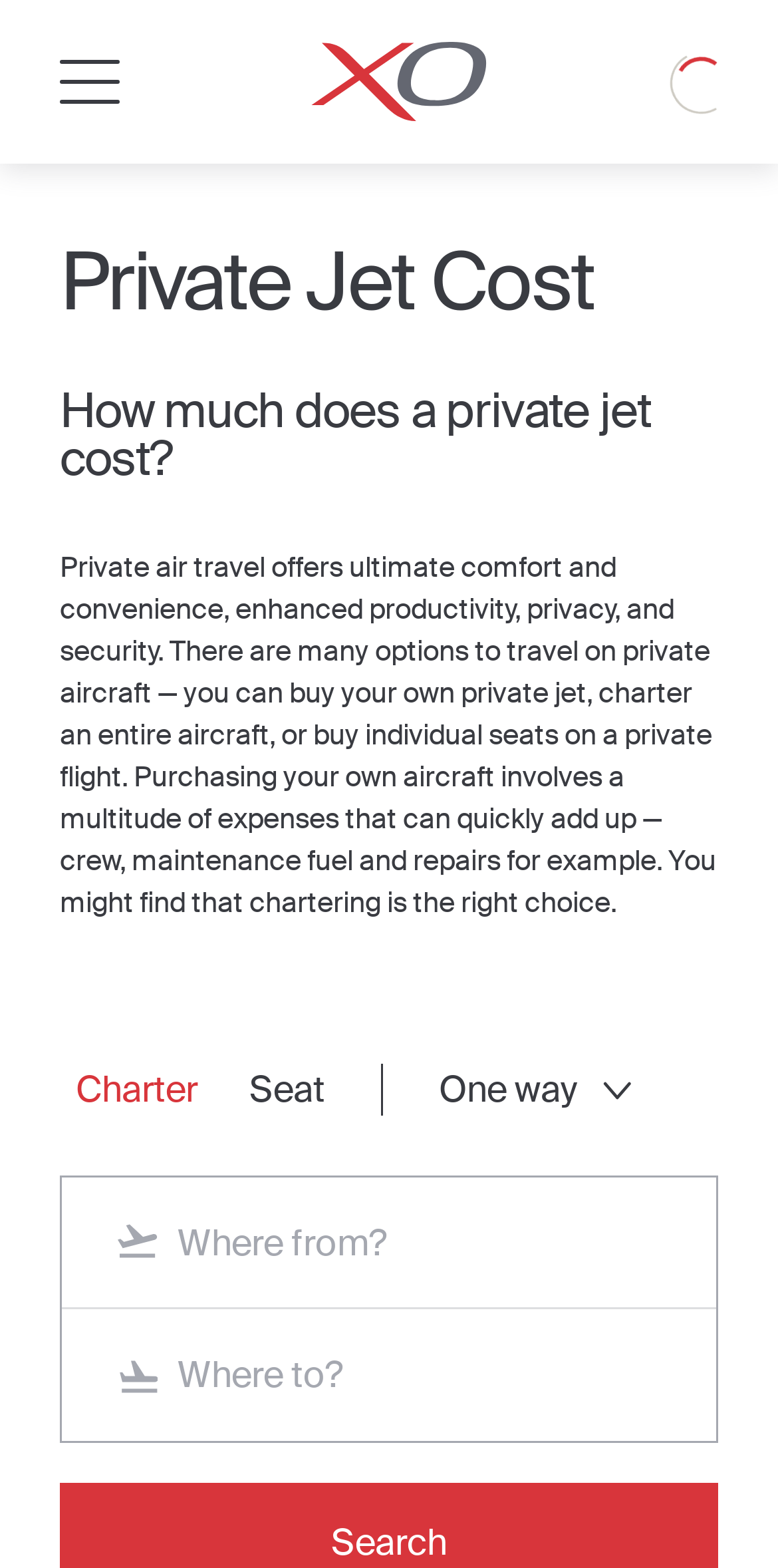Using the details from the image, please elaborate on the following question: How can users travel on private aircraft?

The webpage explains that users have several options to travel on private aircraft, including buying their own private jet, chartering an entire aircraft, or buying individual seats on a private flight, which provides flexibility and choice for users.